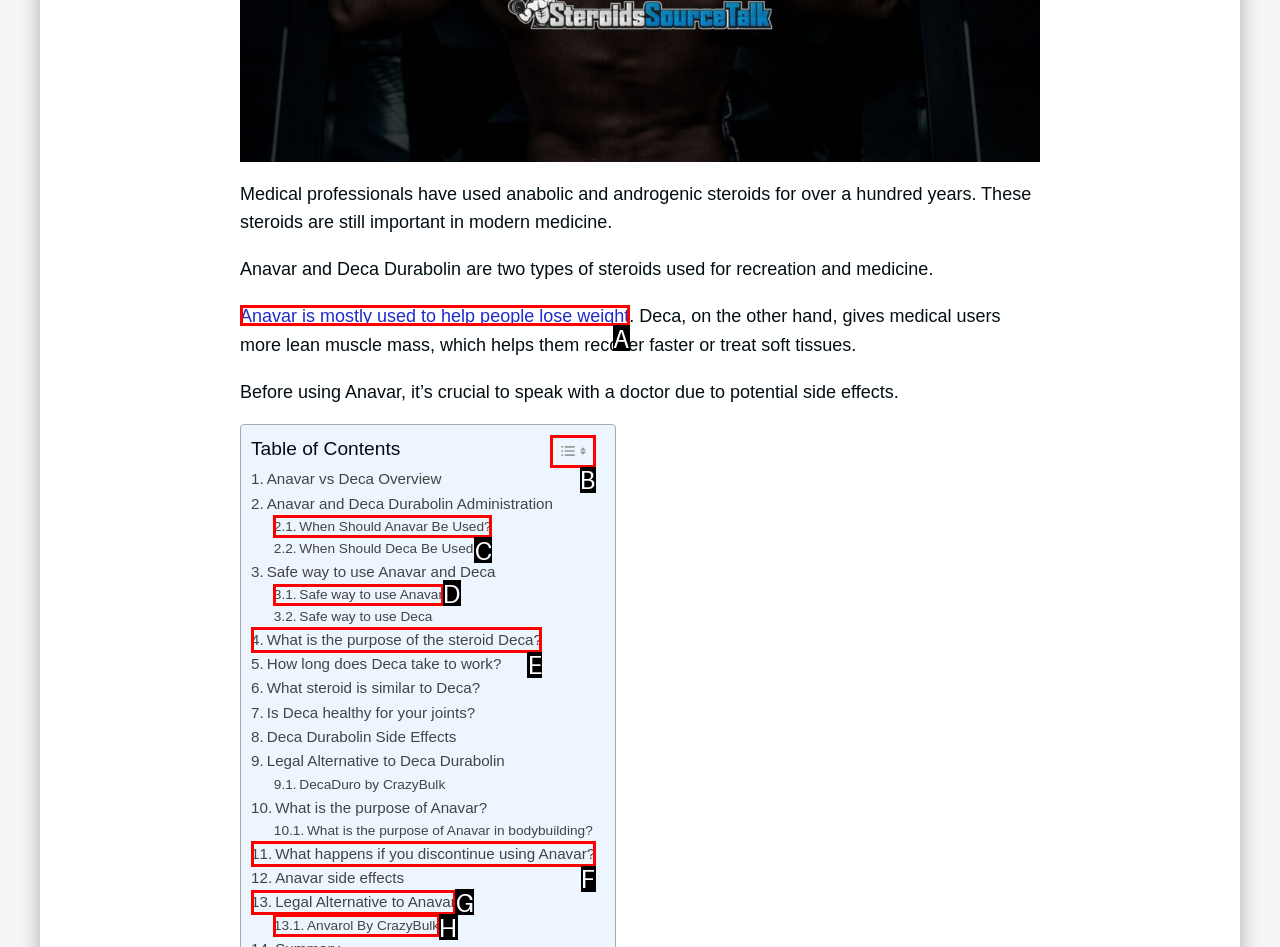Identify the option that corresponds to the given description: Back. Reply with the letter of the chosen option directly.

None